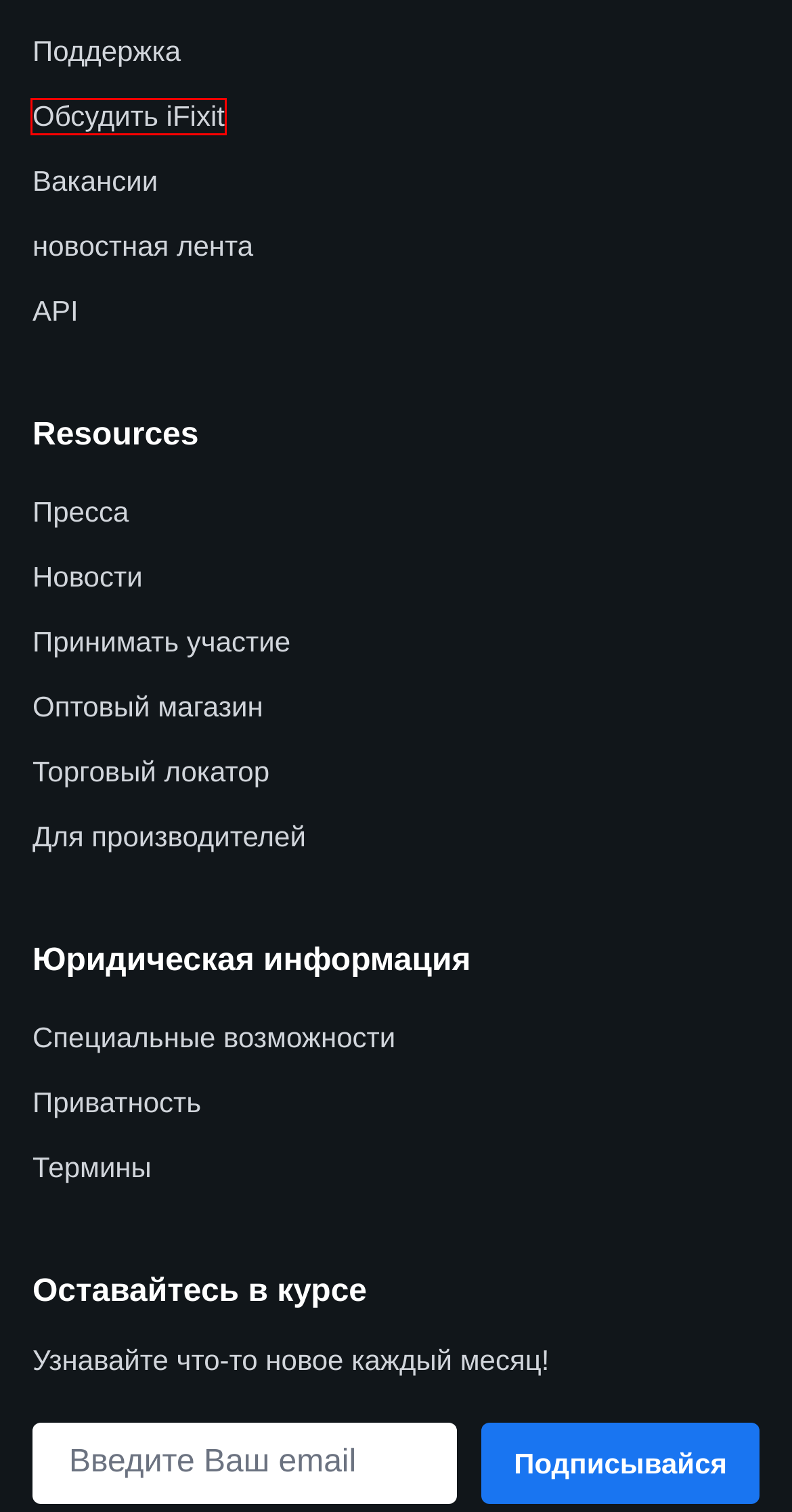A screenshot of a webpage is given with a red bounding box around a UI element. Choose the description that best matches the new webpage shown after clicking the element within the red bounding box. Here are the candidates:
A. The Repair Association
B. Mac Repair Forum - iFixit
C. Translate - iFixit
D. iFixit Support
E. MacBook Air 11" Repair Forum - iFixit
F. MacBook Air 11" Mid 2011 Repair - iFixit
G. MacBook Air Repair Forum - iFixit
H. Home - iFixit Meta

H